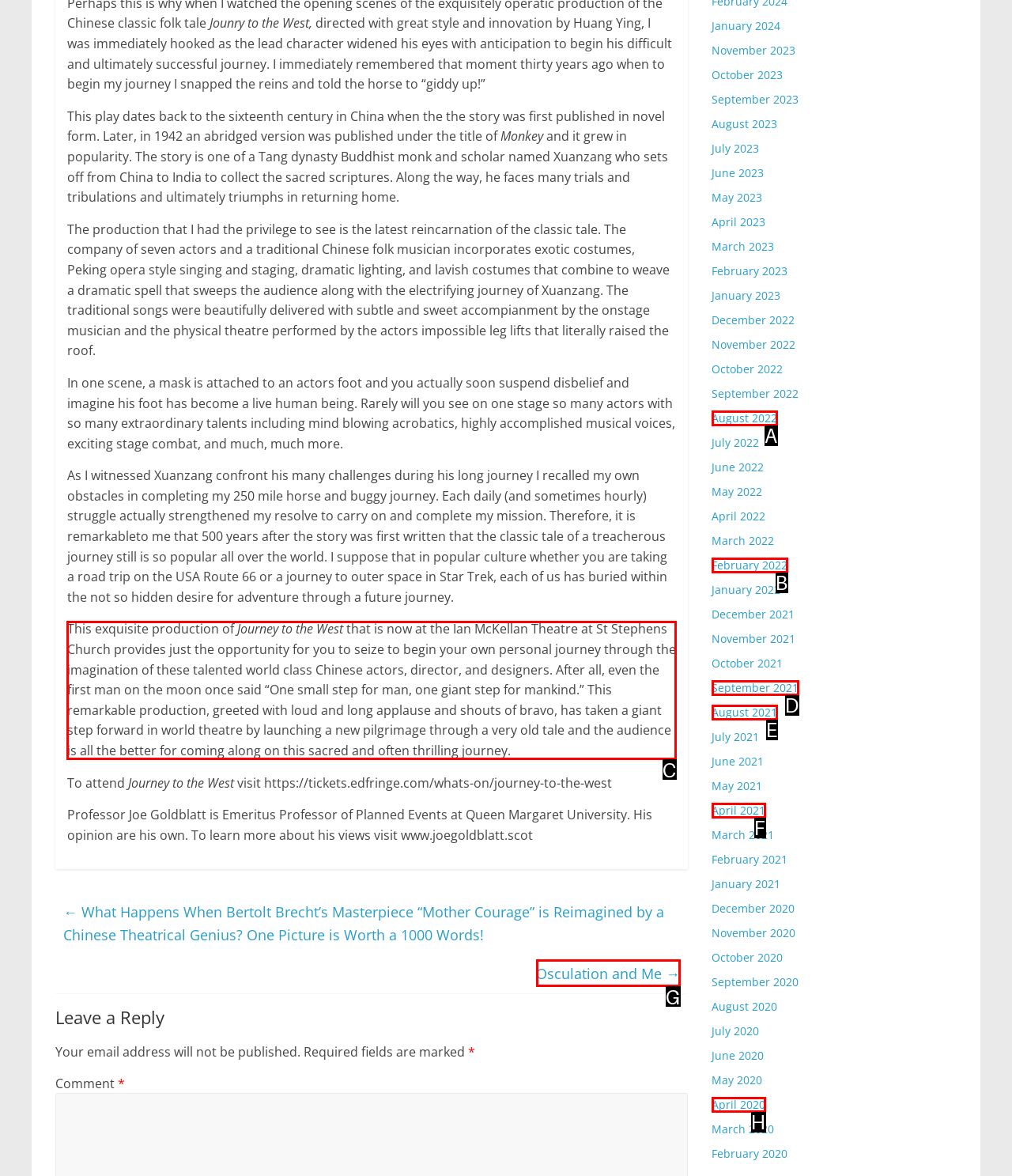Identify the appropriate choice to fulfill this task: Read the review of Journey to the West by Professor Joe Goldblatt
Respond with the letter corresponding to the correct option.

C